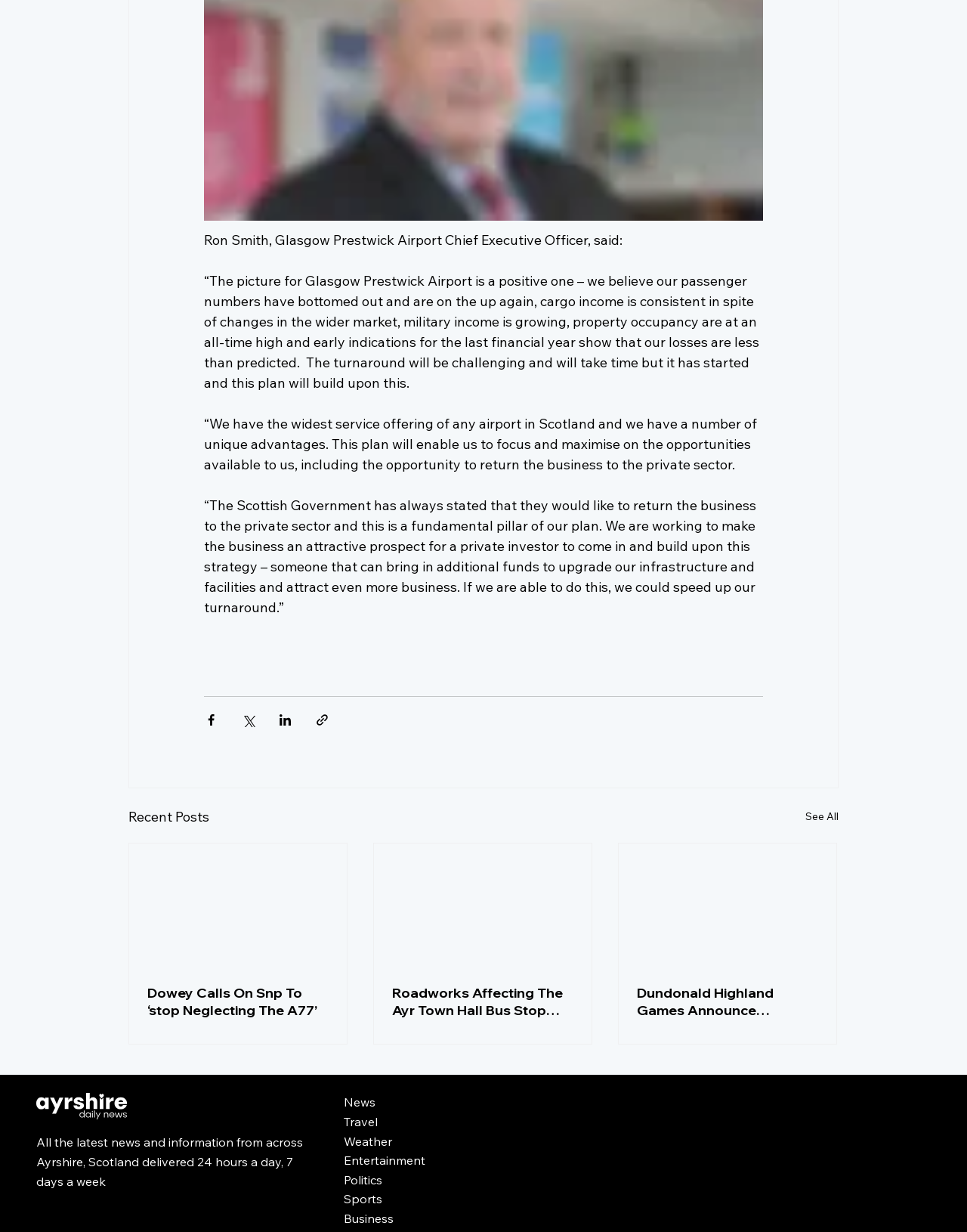Identify the bounding box coordinates of the section to be clicked to complete the task described by the following instruction: "See all recent posts". The coordinates should be four float numbers between 0 and 1, formatted as [left, top, right, bottom].

[0.833, 0.654, 0.867, 0.672]